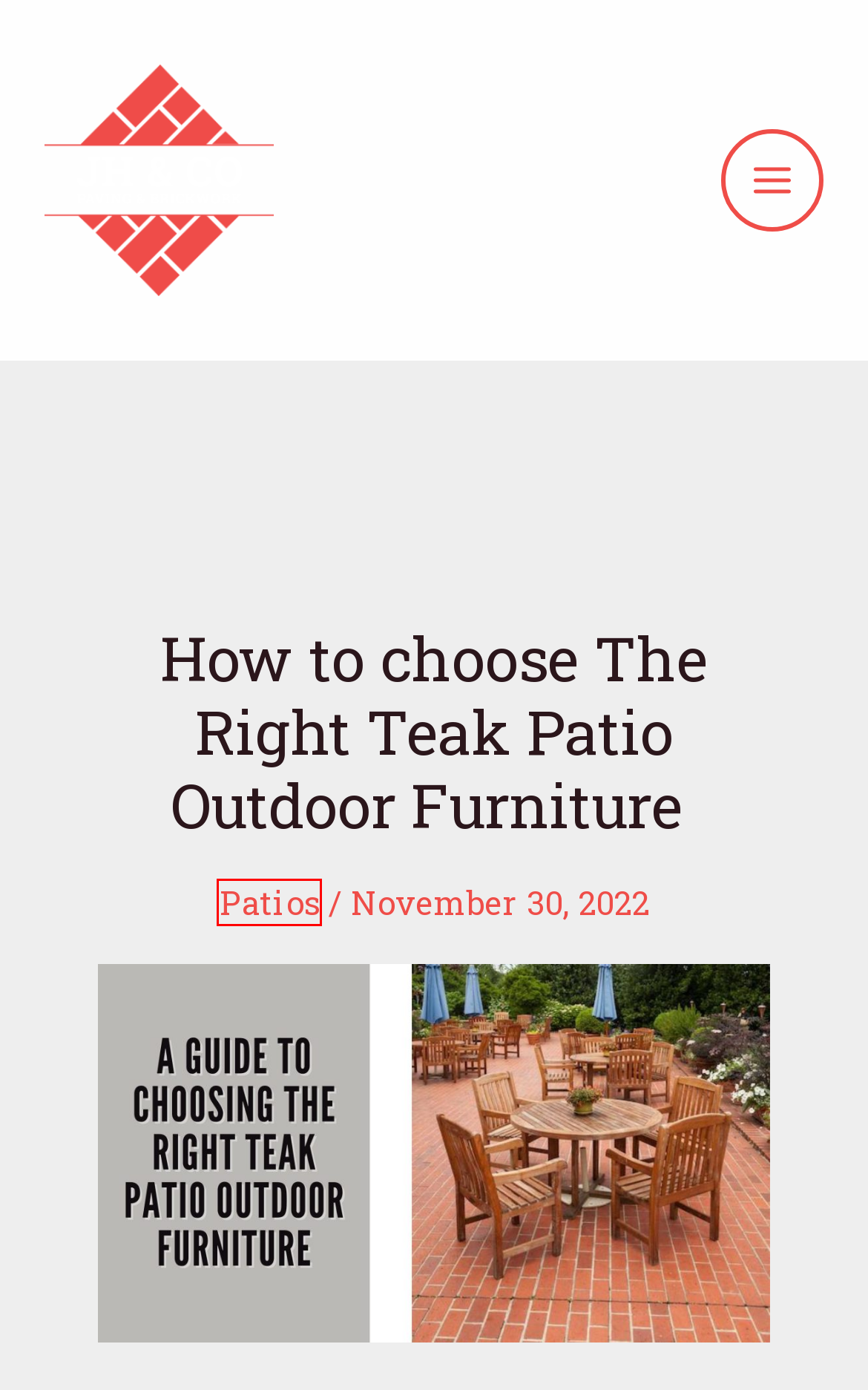Given a screenshot of a webpage with a red bounding box highlighting a UI element, choose the description that best corresponds to the new webpage after clicking the element within the red bounding box. Here are your options:
A. Landscape Services Providers in Hove | Brickwork Design Service Provider
B. Projects - JH & CO Brickwork Services LTD
C. Patios Archives - JH & CO Brickwork Services LTD
D. How To Build The Perfect Patio: Tips For An Idyllic Outdoor Space
E. Garden Paving Slabs | Brickwork | Patio Design - JH & CO
F. Paving Slabs - Types, Benefits And Drawbacks
G. Driveway Types - Driveway Materials That Are Best For Your Home
H. Patio Paving Service in Hove| Patio Paving Service Near Sussex | Patio Paving Service in Sussex

C